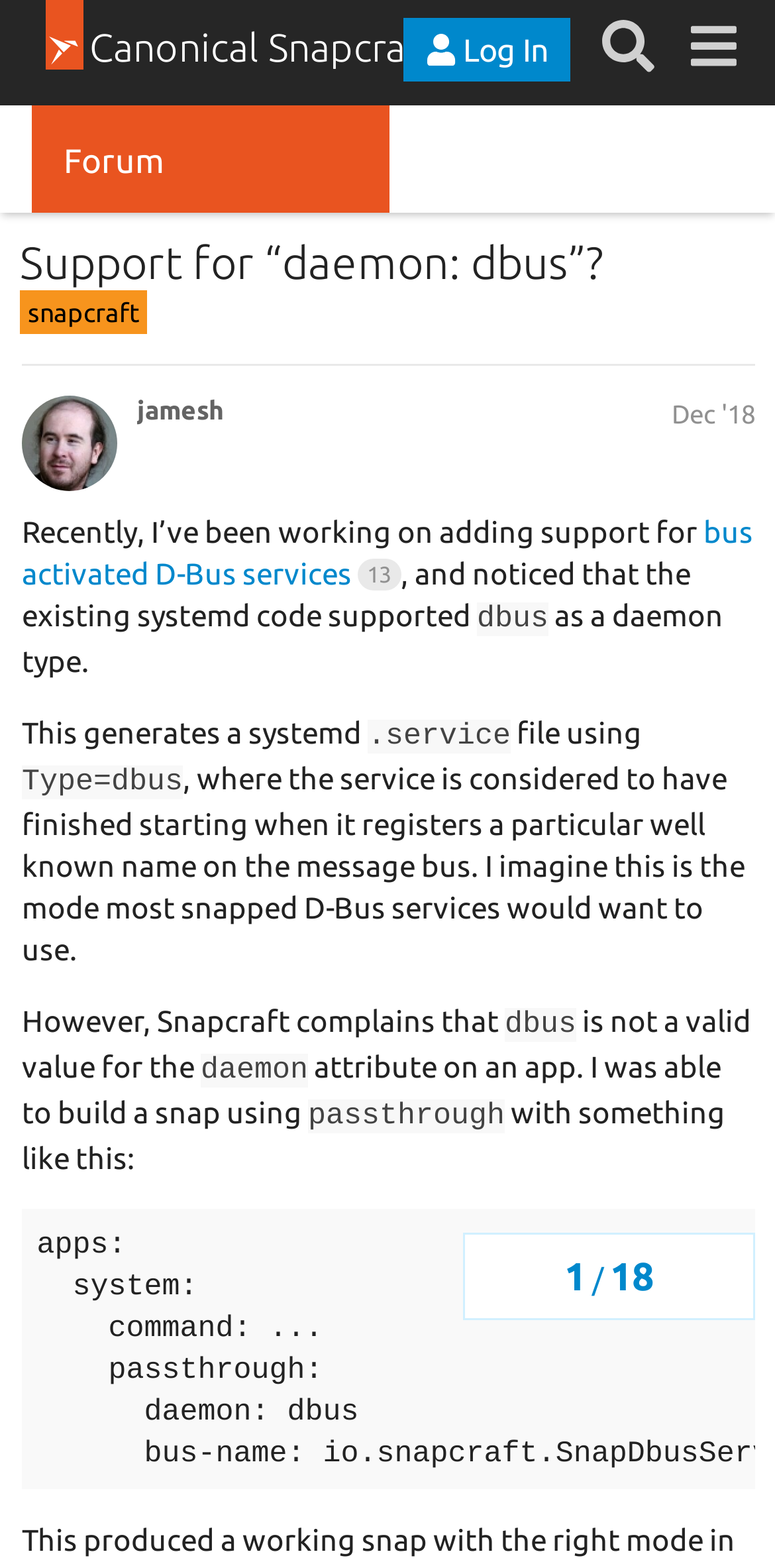Please predict the bounding box coordinates of the element's region where a click is necessary to complete the following instruction: "Read the post by 'jamesh'". The coordinates should be represented by four float numbers between 0 and 1, i.e., [left, top, right, bottom].

[0.177, 0.252, 0.29, 0.272]